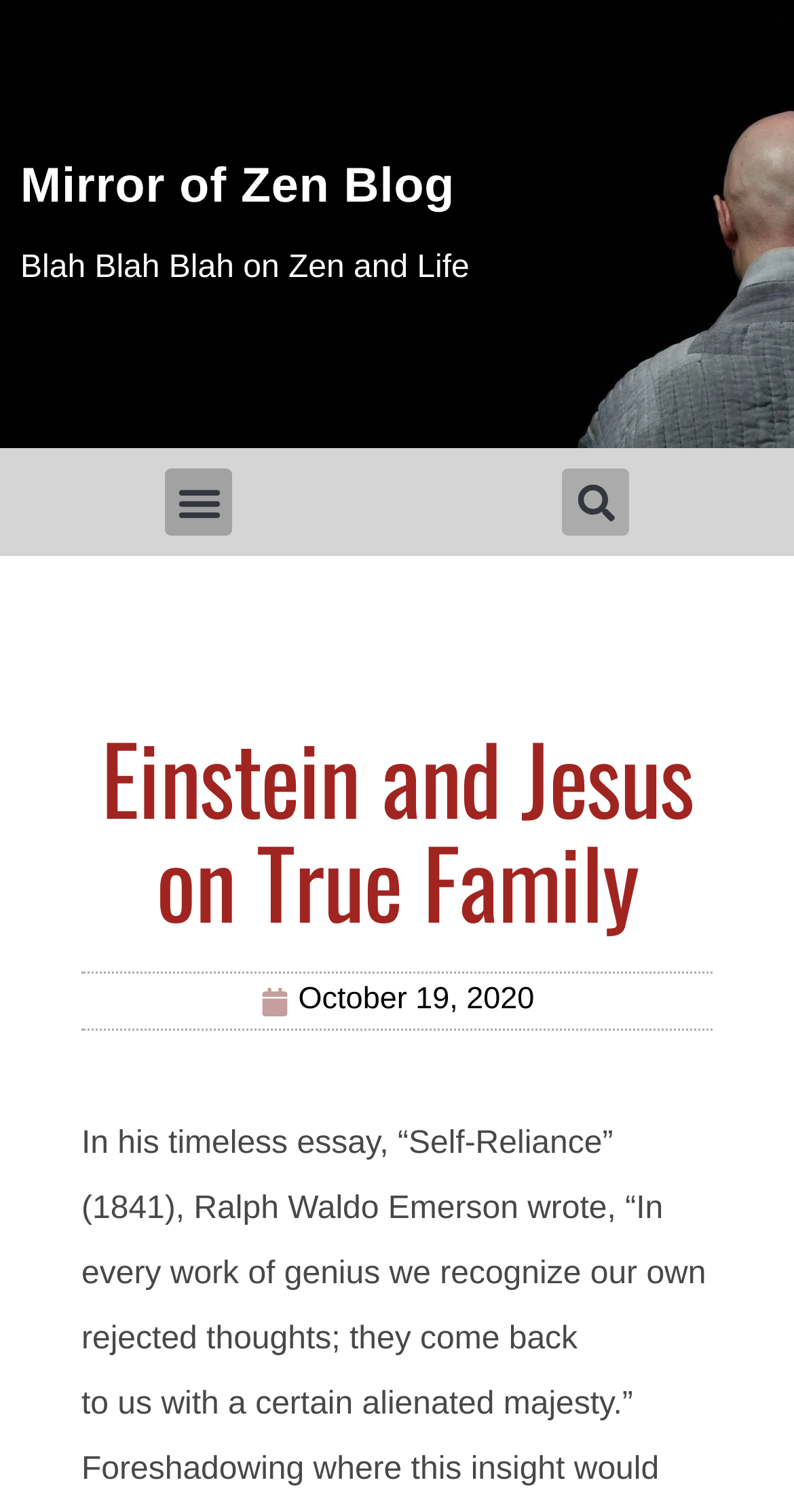Show the bounding box coordinates for the HTML element described as: "March 2020".

None